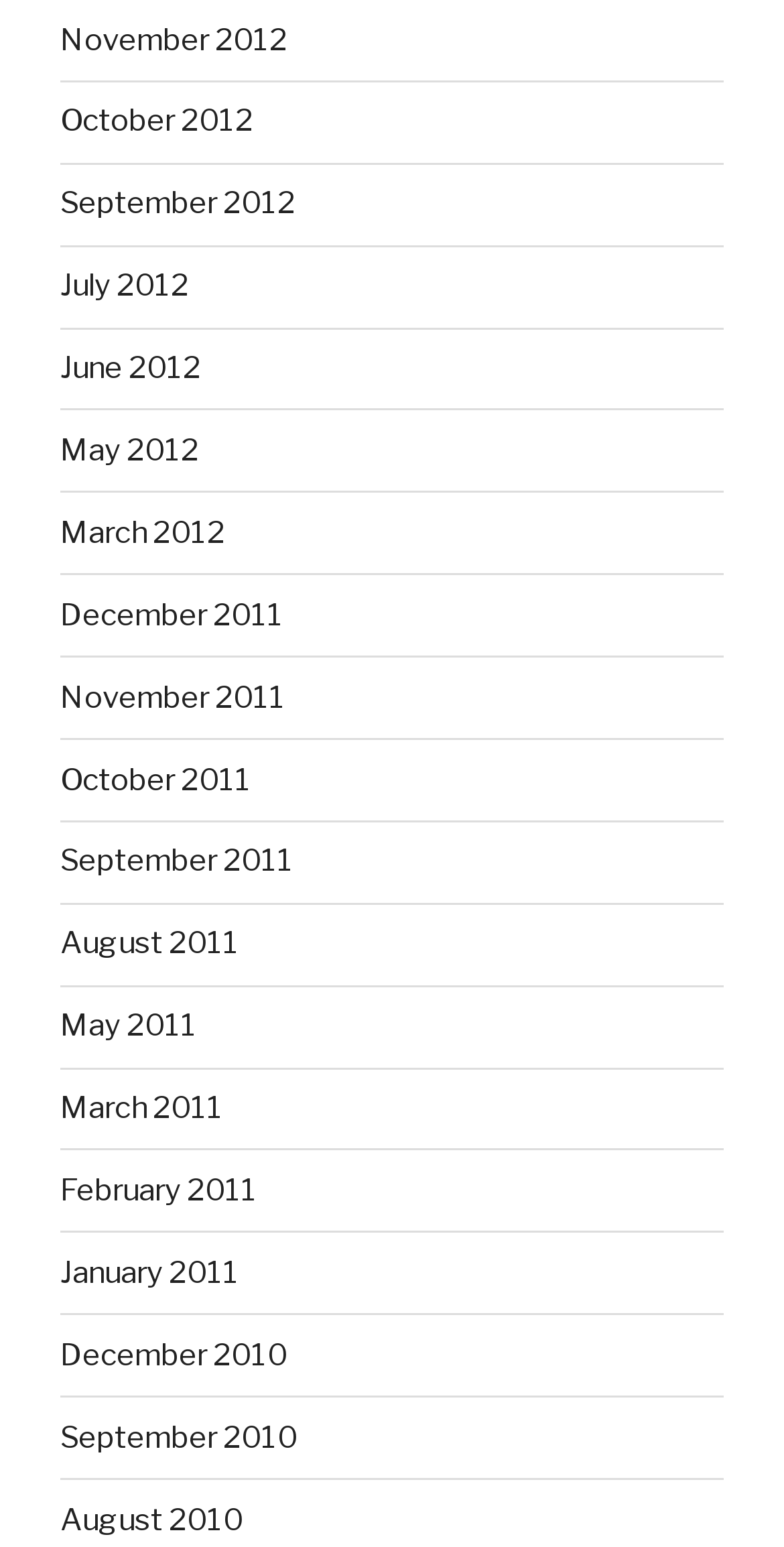Are there any months listed in August?
Based on the image content, provide your answer in one word or a short phrase.

Yes